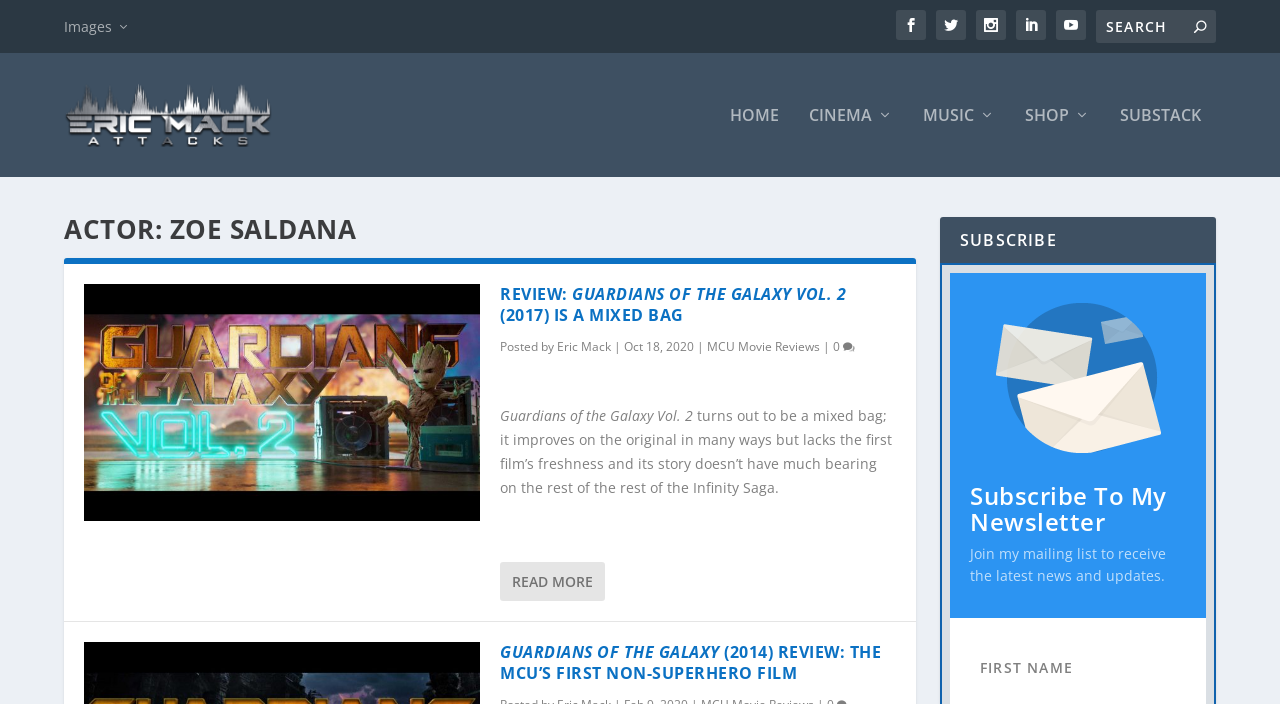Please indicate the bounding box coordinates for the clickable area to complete the following task: "Search for something". The coordinates should be specified as four float numbers between 0 and 1, i.e., [left, top, right, bottom].

[0.856, 0.014, 0.95, 0.061]